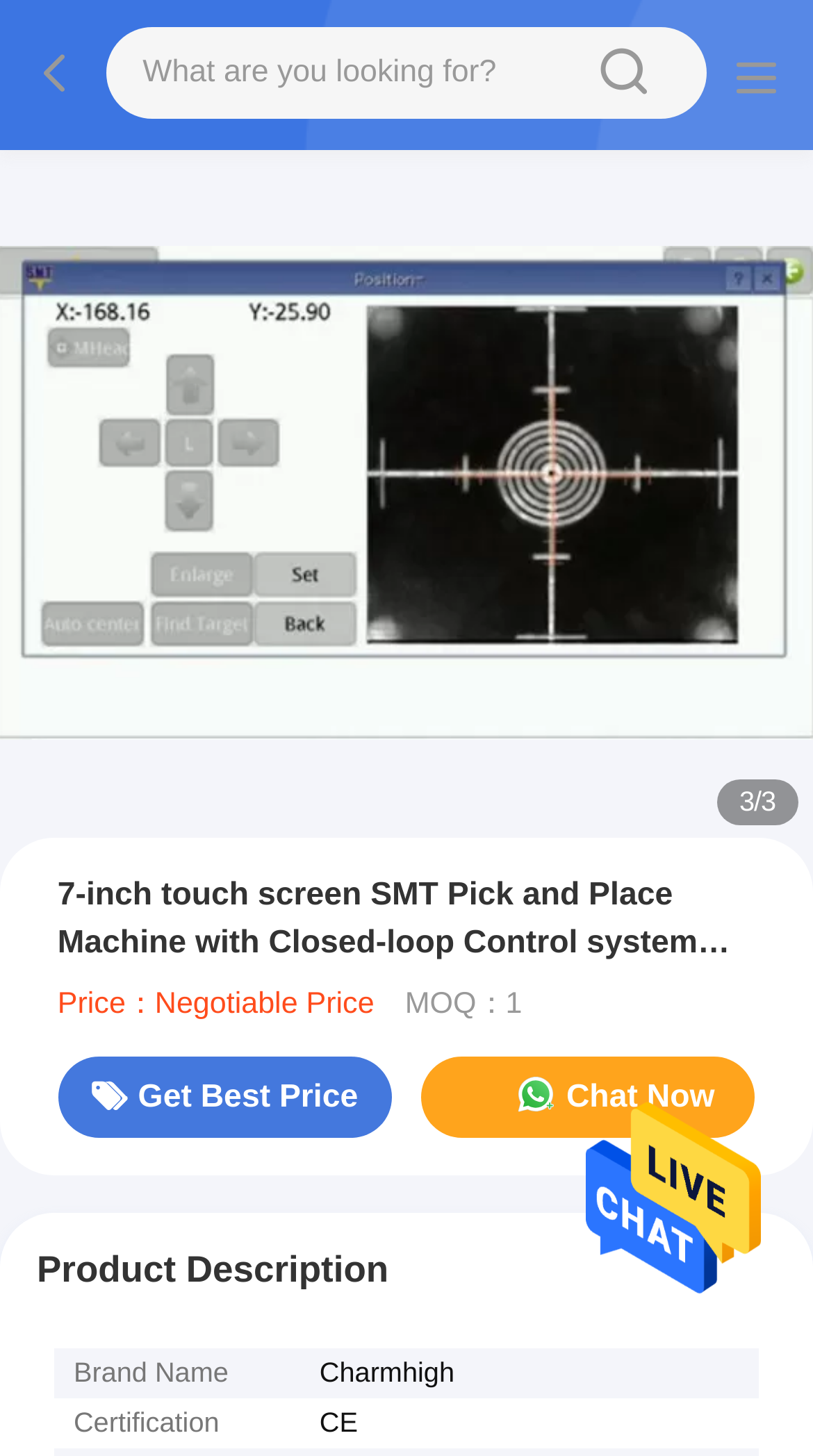Using the description "Get Best Price", locate and provide the bounding box of the UI element.

[0.071, 0.725, 0.483, 0.782]